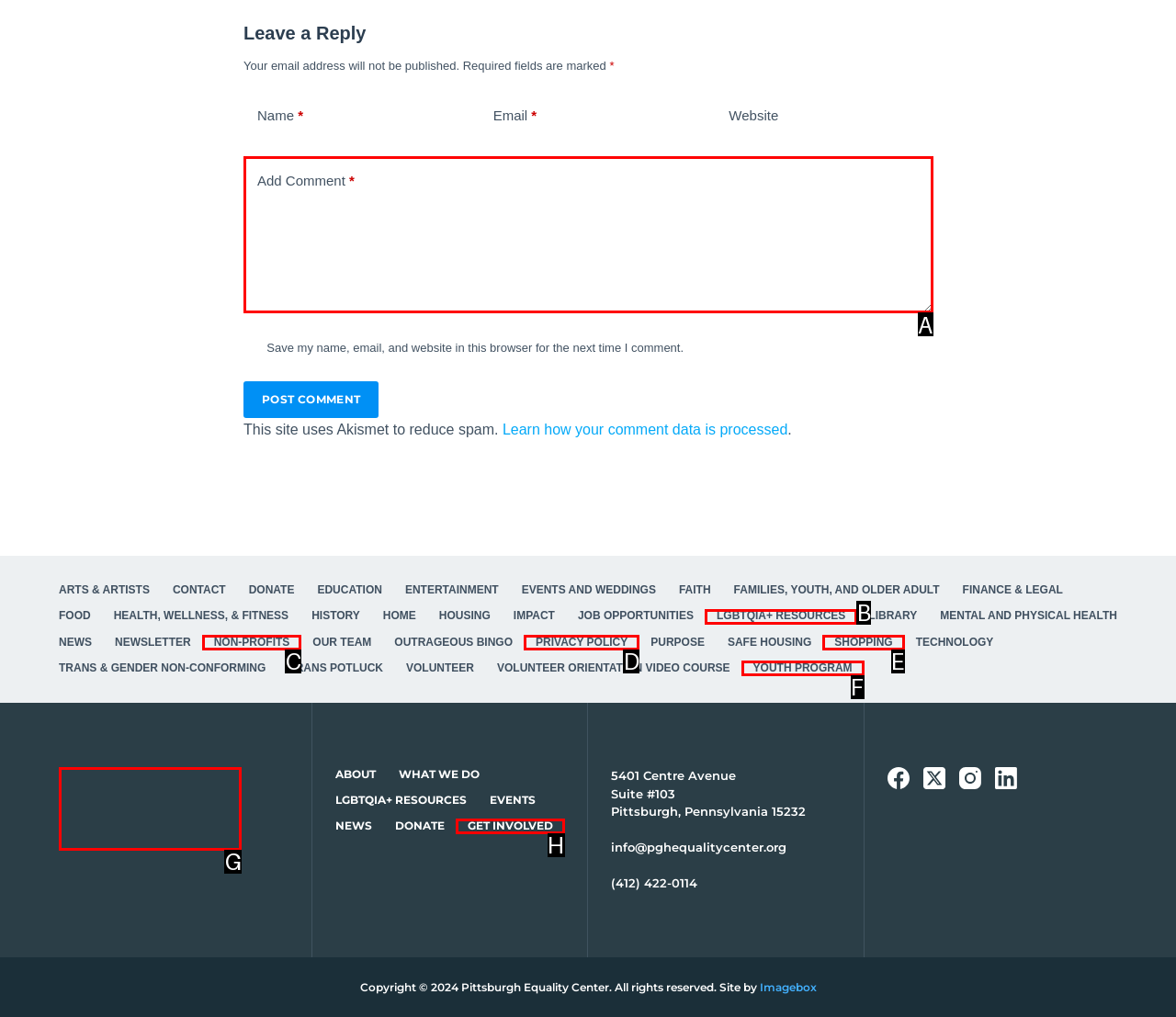From the provided options, pick the HTML element that matches the description: Youth Program. Respond with the letter corresponding to your choice.

F